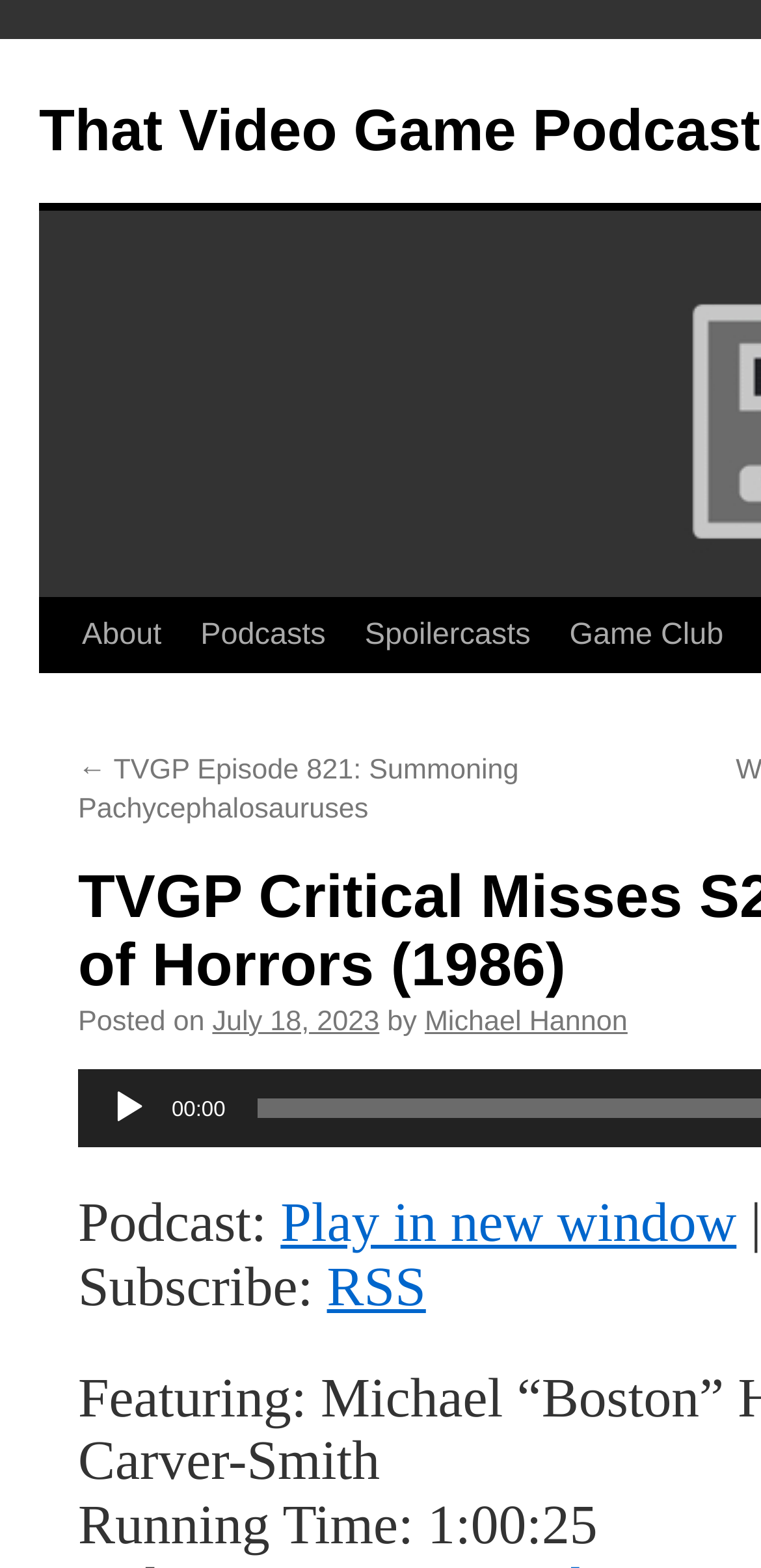Who is the author of the podcast?
Using the image, respond with a single word or phrase.

Michael Hannon